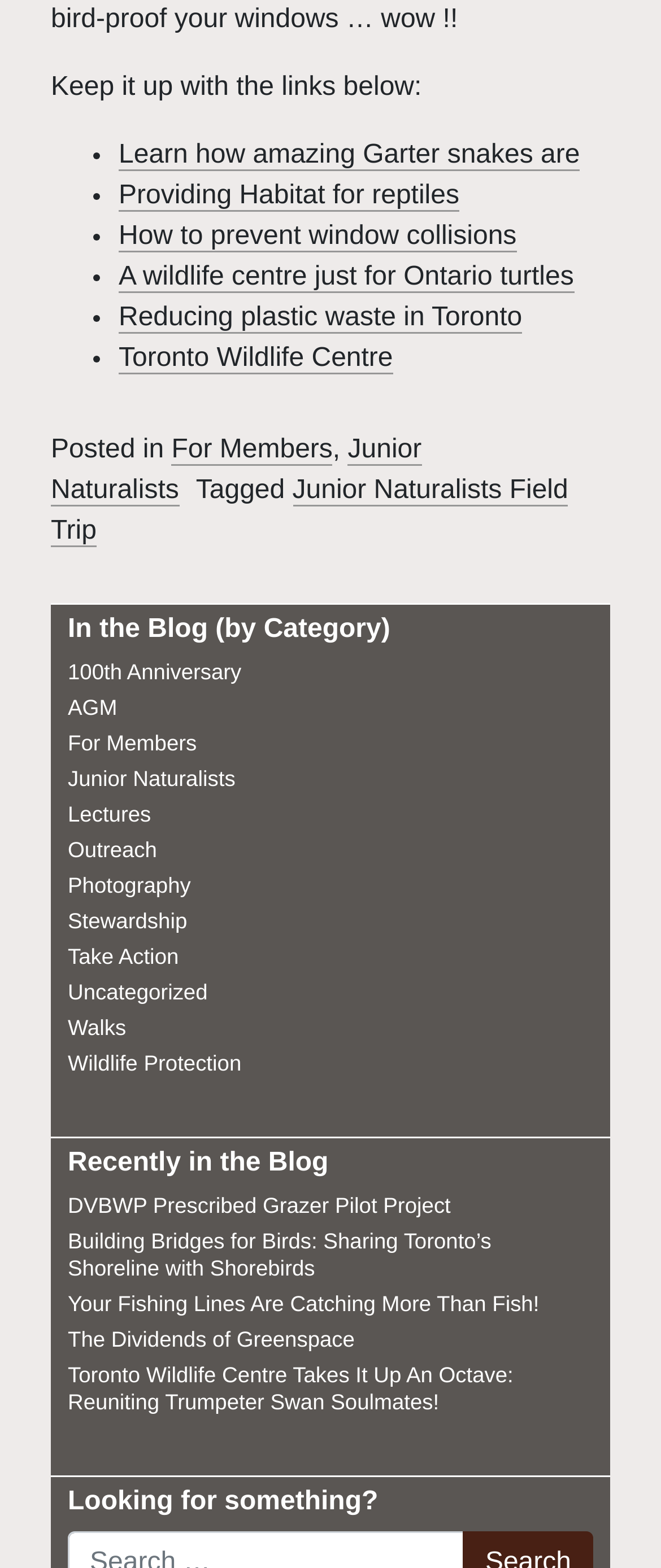Predict the bounding box coordinates of the UI element that matches this description: "Providing Habitat for reptiles". The coordinates should be in the format [left, top, right, bottom] with each value between 0 and 1.

[0.179, 0.115, 0.695, 0.134]